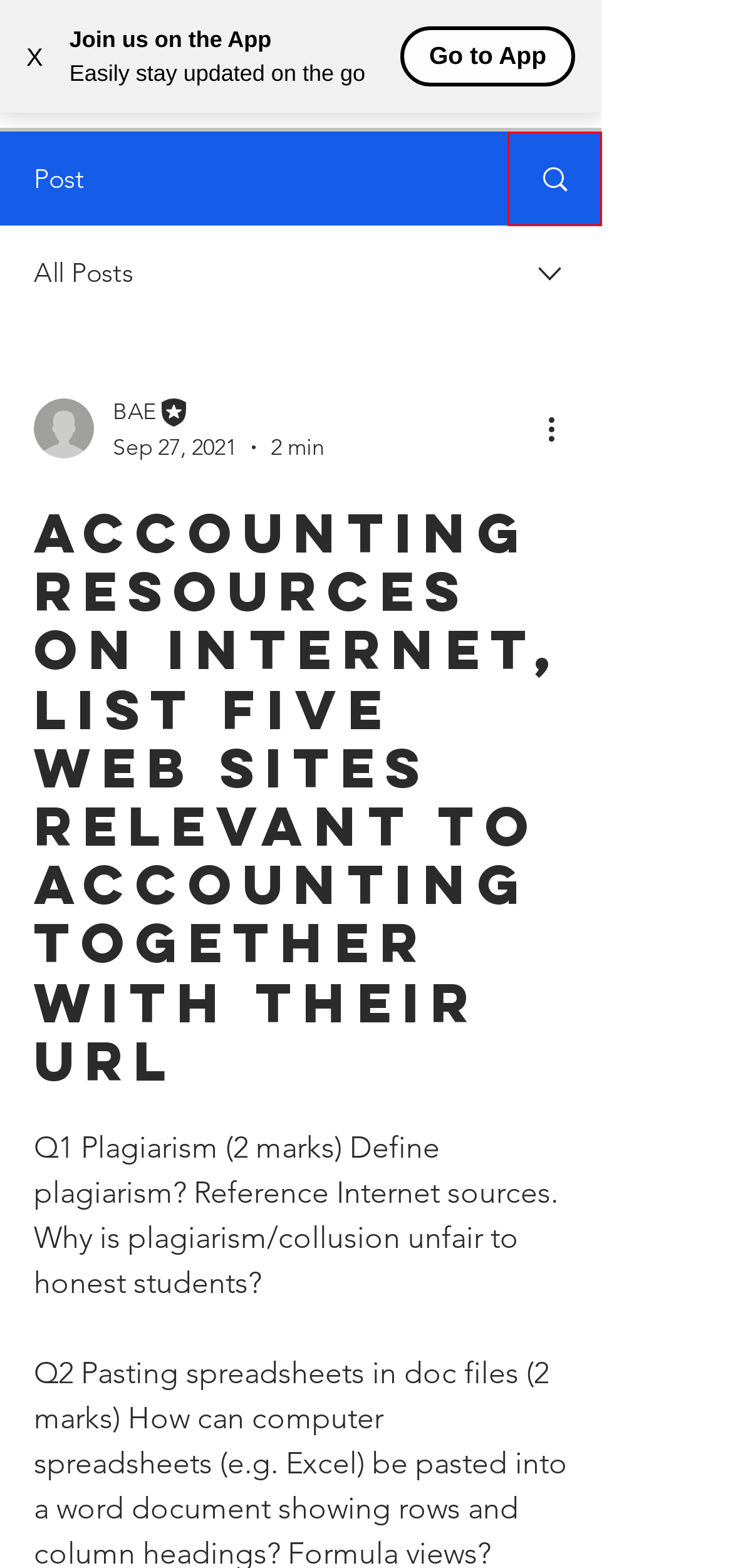Given a screenshot of a webpage with a red bounding box, please pick the webpage description that best fits the new webpage after clicking the element inside the bounding box. Here are the candidates:
A. Solved
B. Best assignment help
C. Accounting Assignment Help | BAE.org
D. Blog | BAE.org
E. Best Assignment Solution | BAE.org
F. Responsible lending disclosure obligations – Overview for credit licensees and representatives’
G. Estimate the costs for the four tires using an activity-based approach
H. Budget profit statement for sales and overheads and information for the preparation of a cash budget

D